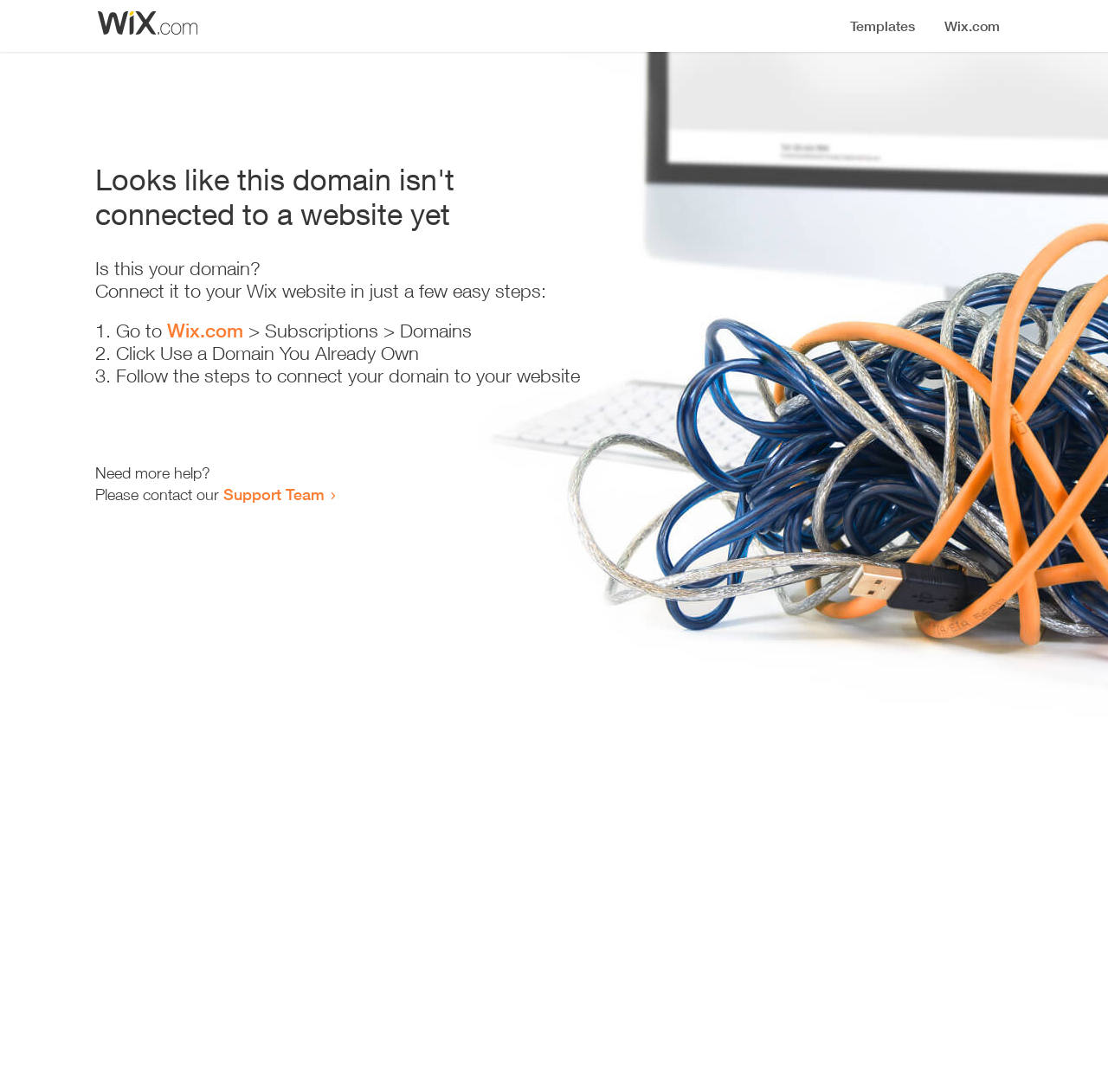Where can the user get more help?
Based on the image, respond with a single word or phrase.

Support Team